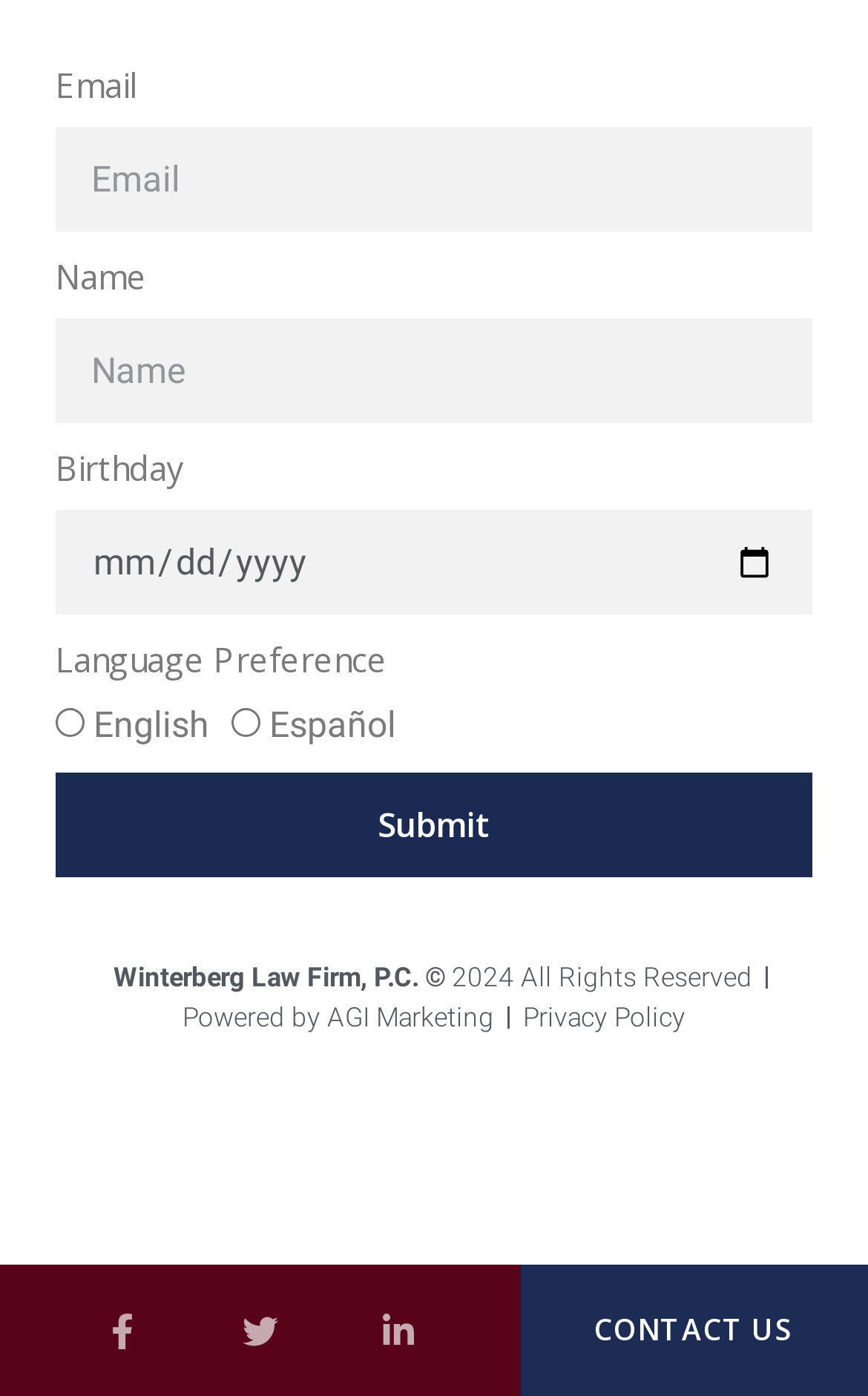How many social media links are available?
From the details in the image, provide a complete and detailed answer to the question.

The webpage has three social media links: Facebook, Twitter, and Linkedin. These links are presented as icons at the bottom of the page, allowing users to connect with the law firm on these platforms.